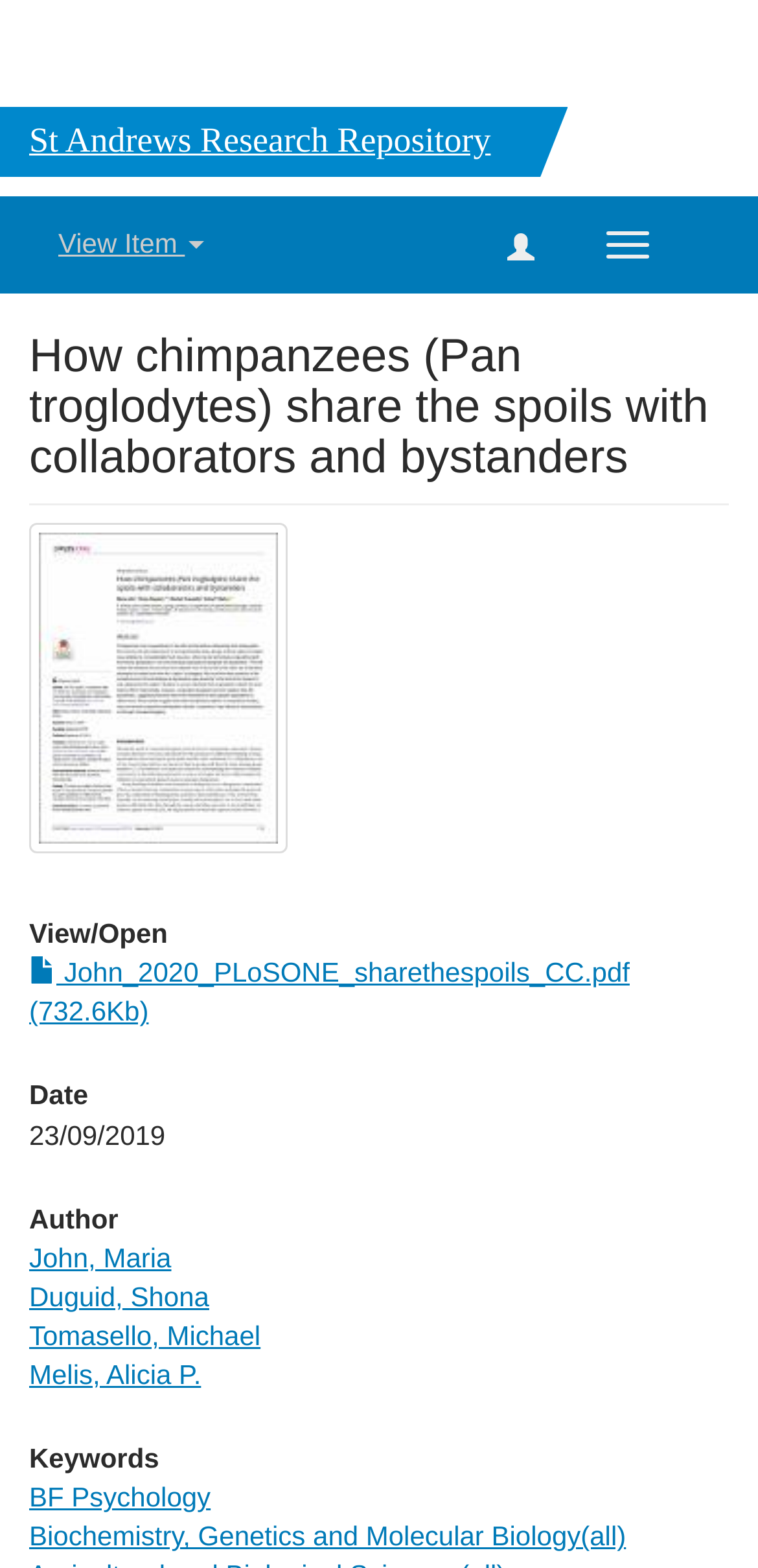Identify the bounding box of the UI component described as: "alt="Thumbnail"".

[0.038, 0.333, 0.379, 0.544]